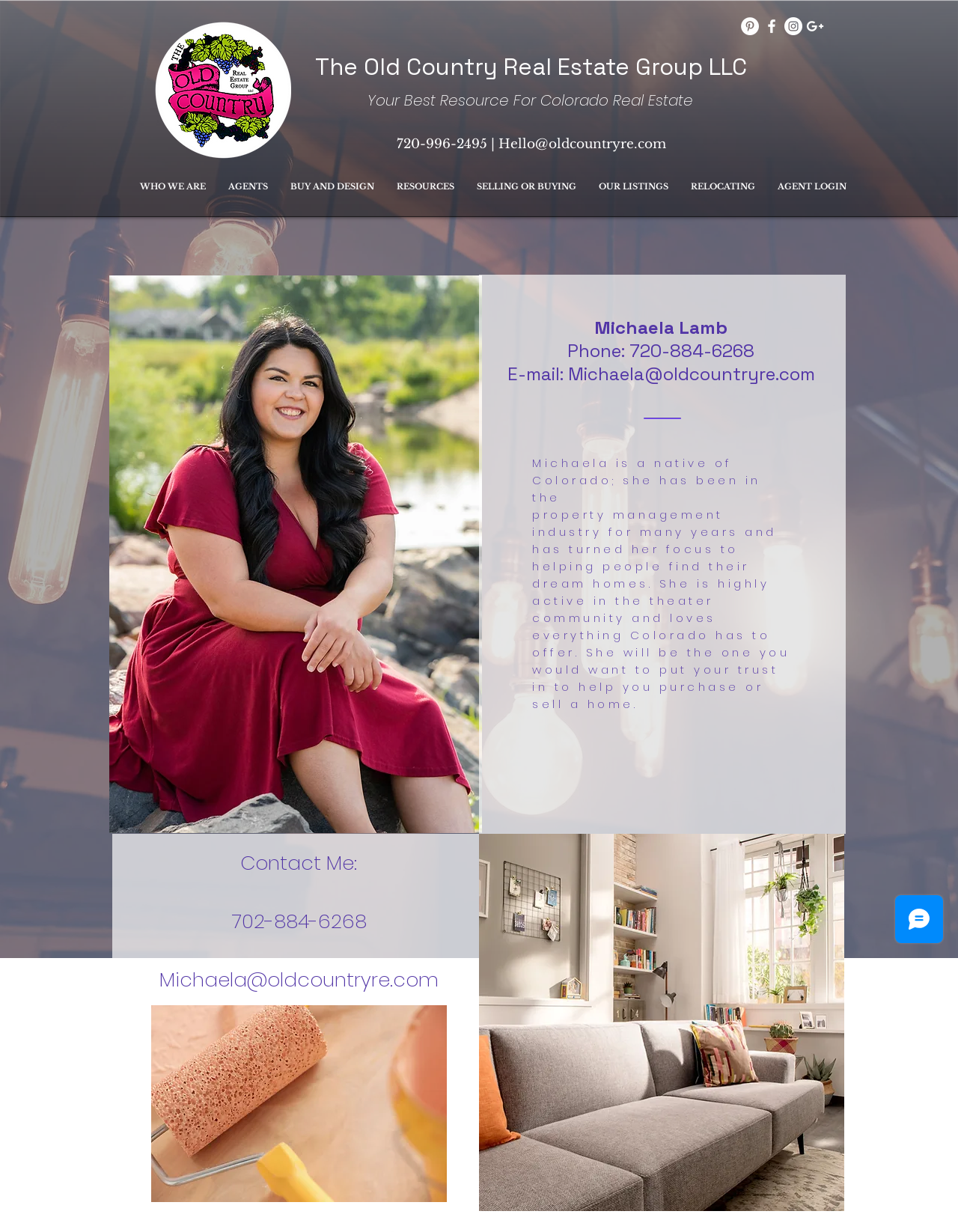What is the name of the real estate group?
Craft a detailed and extensive response to the question.

I found the answer by looking at the logo at the top left of the webpage, which is an image with the text 'The Old Country Real Estate Group LLC'.